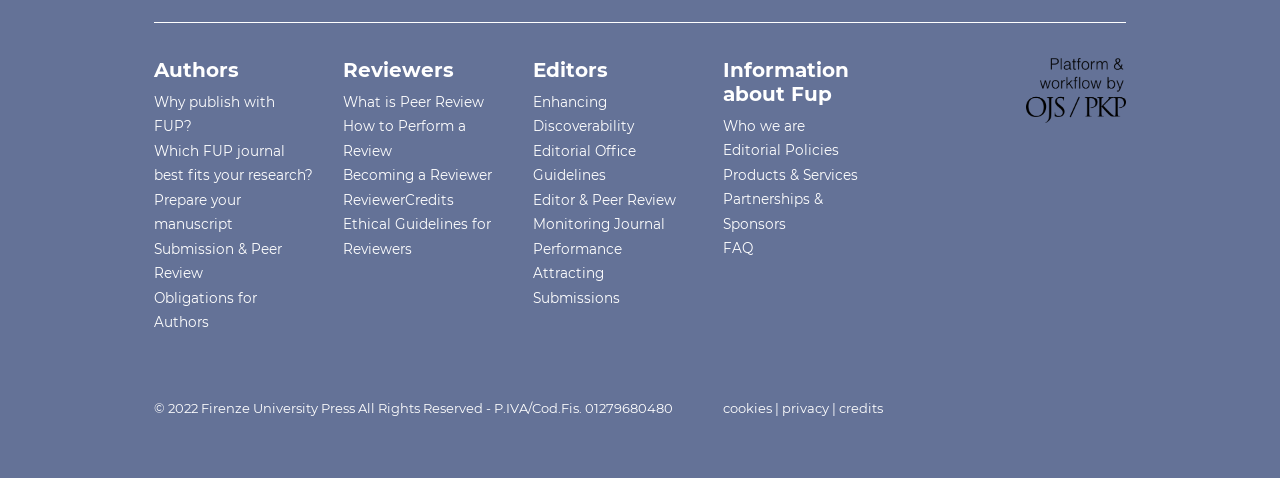Specify the bounding box coordinates (top-left x, top-left y, bottom-right x, bottom-right y) of the UI element in the screenshot that matches this description: Enhancing Discoverability

[0.417, 0.196, 0.496, 0.281]